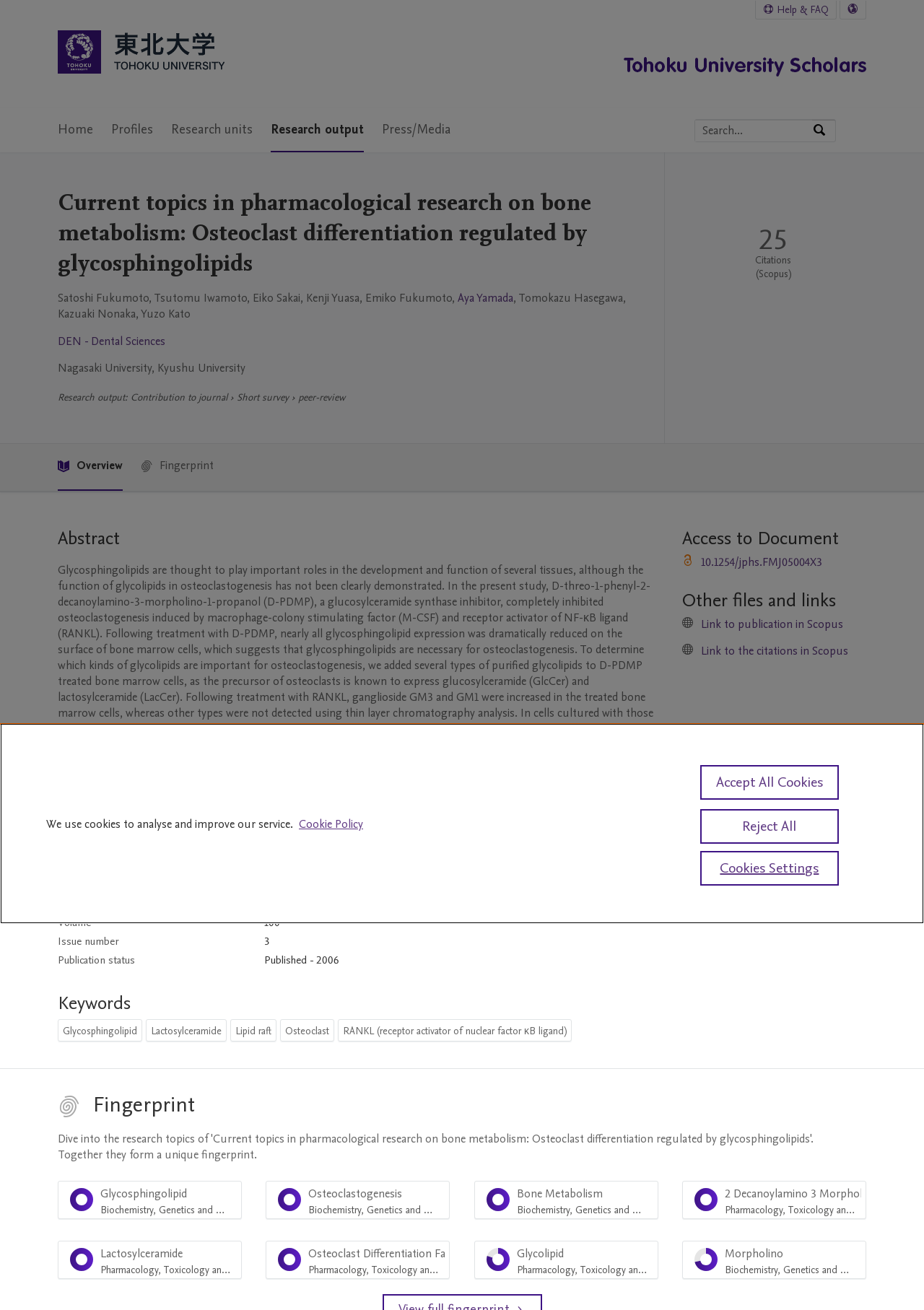Provide the bounding box coordinates of the section that needs to be clicked to accomplish the following instruction: "View publication metrics."

[0.719, 0.116, 0.93, 0.338]